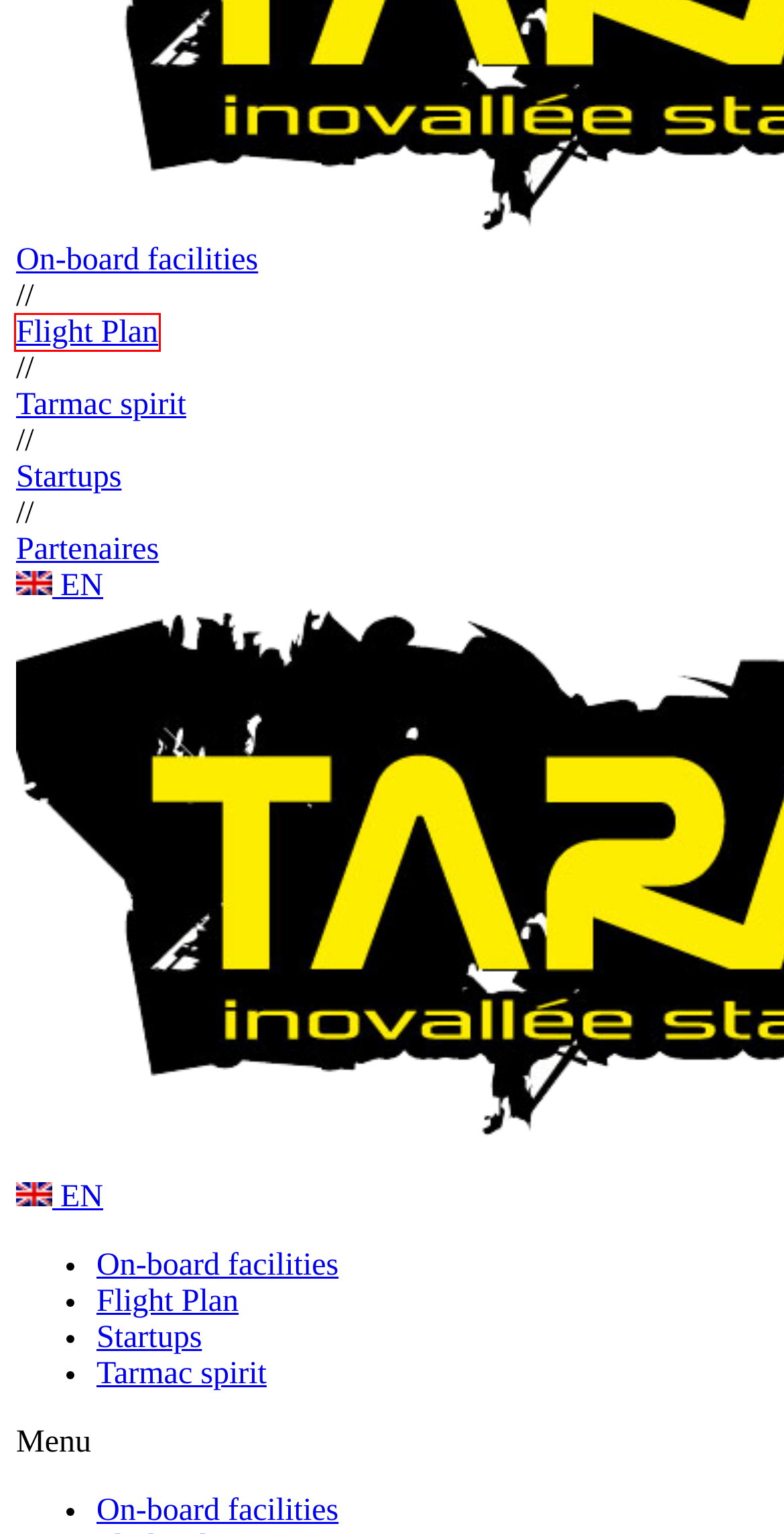A screenshot of a webpage is provided, featuring a red bounding box around a specific UI element. Identify the webpage description that most accurately reflects the new webpage after interacting with the selected element. Here are the candidates:
A. Programmes startups - Plan de vol - Tarmac
B. Startups - Tarmac
C. Tarmac spirit - Tarmac
D. Application escape game - Graaly
E. Tarmac - Incubator for start-ups by inovallee - Tarmac
F. Nos partenaires, acteurs de l'innovation et experts - Tarmac
G. Locaux startups à Grenoble - Équipements à bord - Tarmac
H. Qinaps, Plateforme collaborative - Nos startups en piste - Tarmac

A